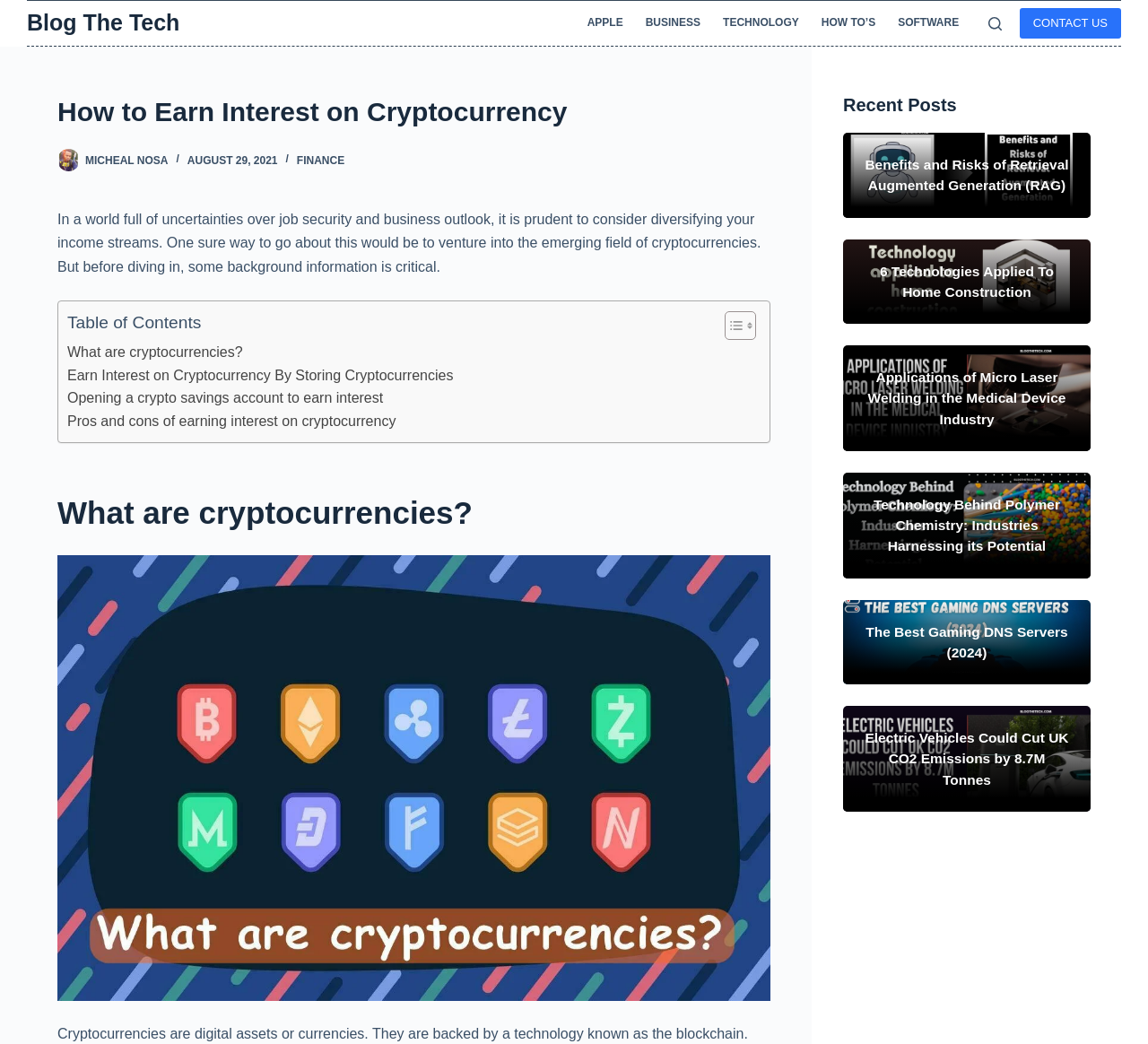Determine the bounding box coordinates of the clickable region to execute the instruction: "Select an option from the combobox". The coordinates should be four float numbers between 0 and 1, denoted as [left, top, right, bottom].

None